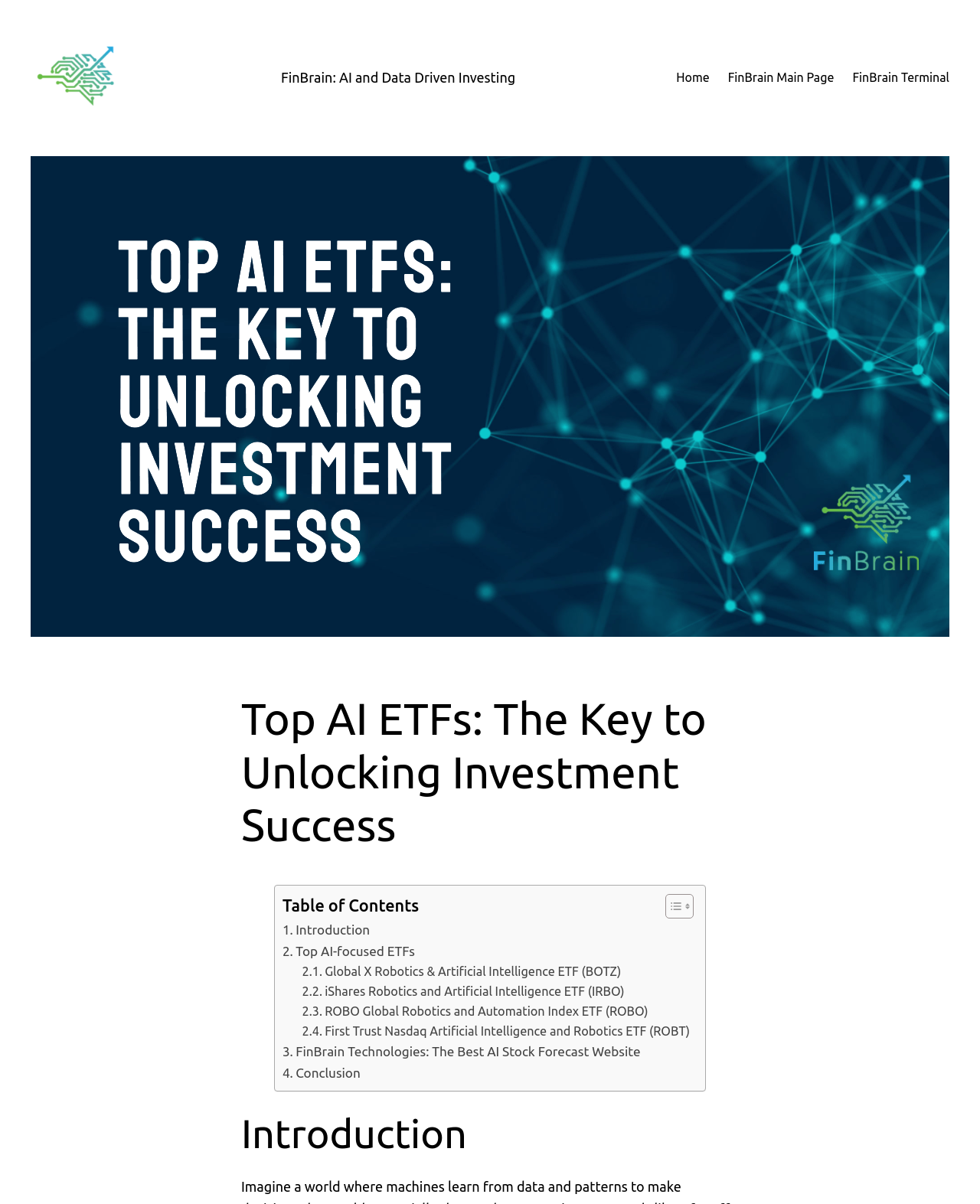Find and generate the main title of the webpage.

Top AI ETFs: The Key to Unlocking Investment Success